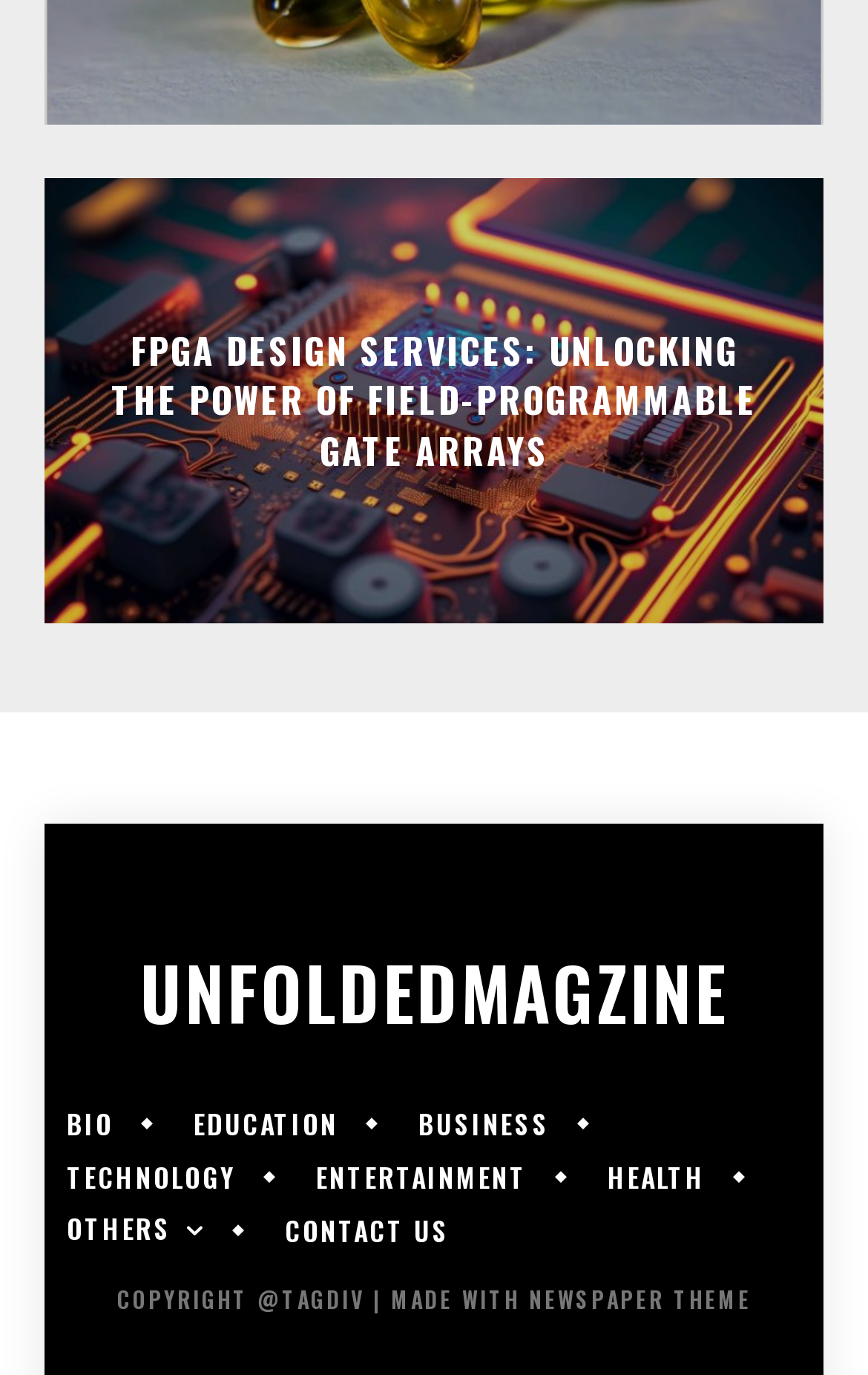Answer with a single word or phrase: 
What is the name of the magazine?

UNFOLDEDMAGZINE